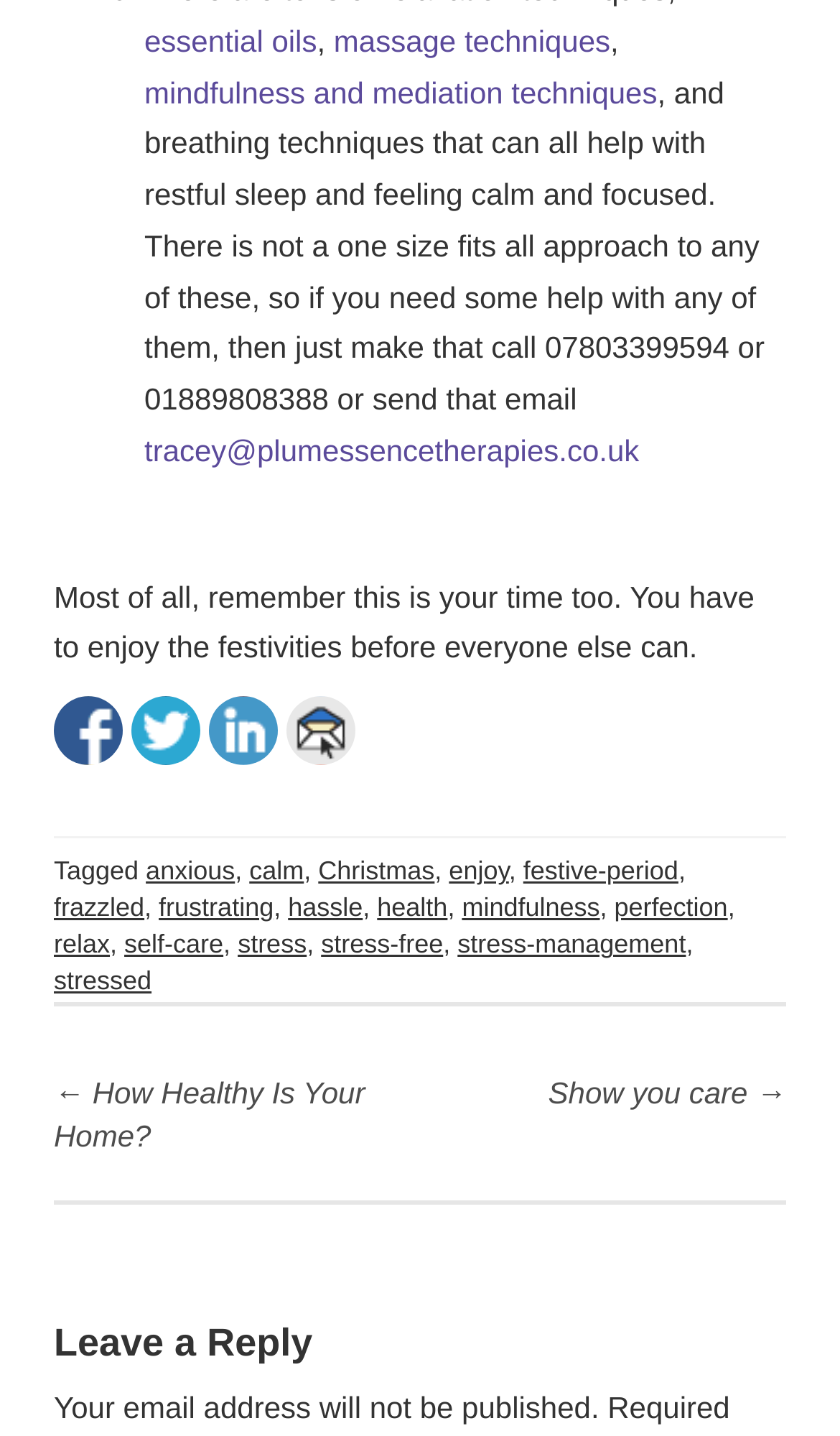Determine the bounding box coordinates of the element's region needed to click to follow the instruction: "Click on 'essential oils' link". Provide these coordinates as four float numbers between 0 and 1, formatted as [left, top, right, bottom].

[0.172, 0.016, 0.377, 0.04]